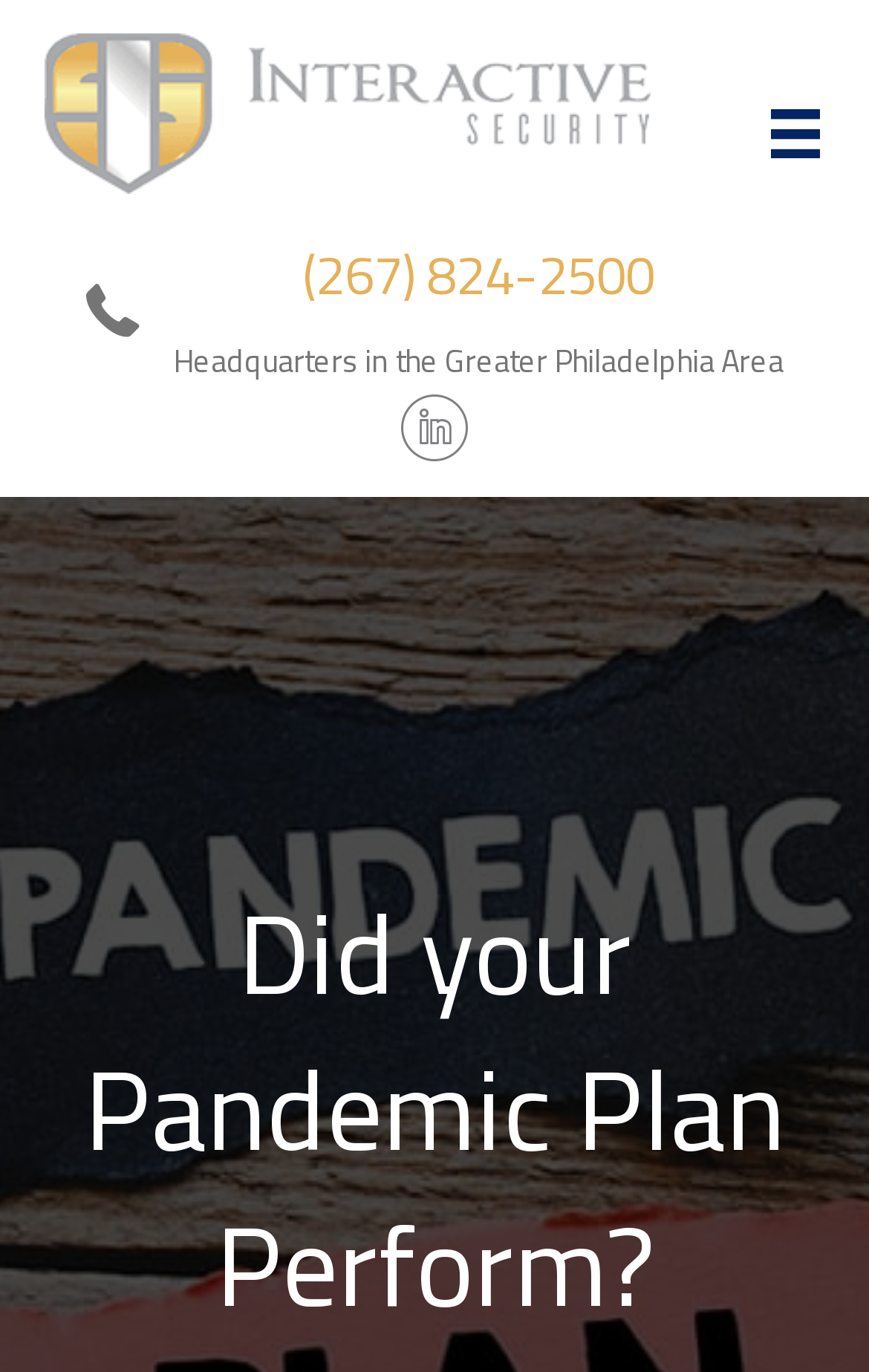Using the webpage screenshot, find the UI element described by alt="interactive-logo" title="interactive-logo". Provide the bounding box coordinates in the format (top-left x, top-left y, bottom-right x, bottom-right y), ensuring all values are floating point numbers between 0 and 1.

[0.051, 0.059, 0.749, 0.101]